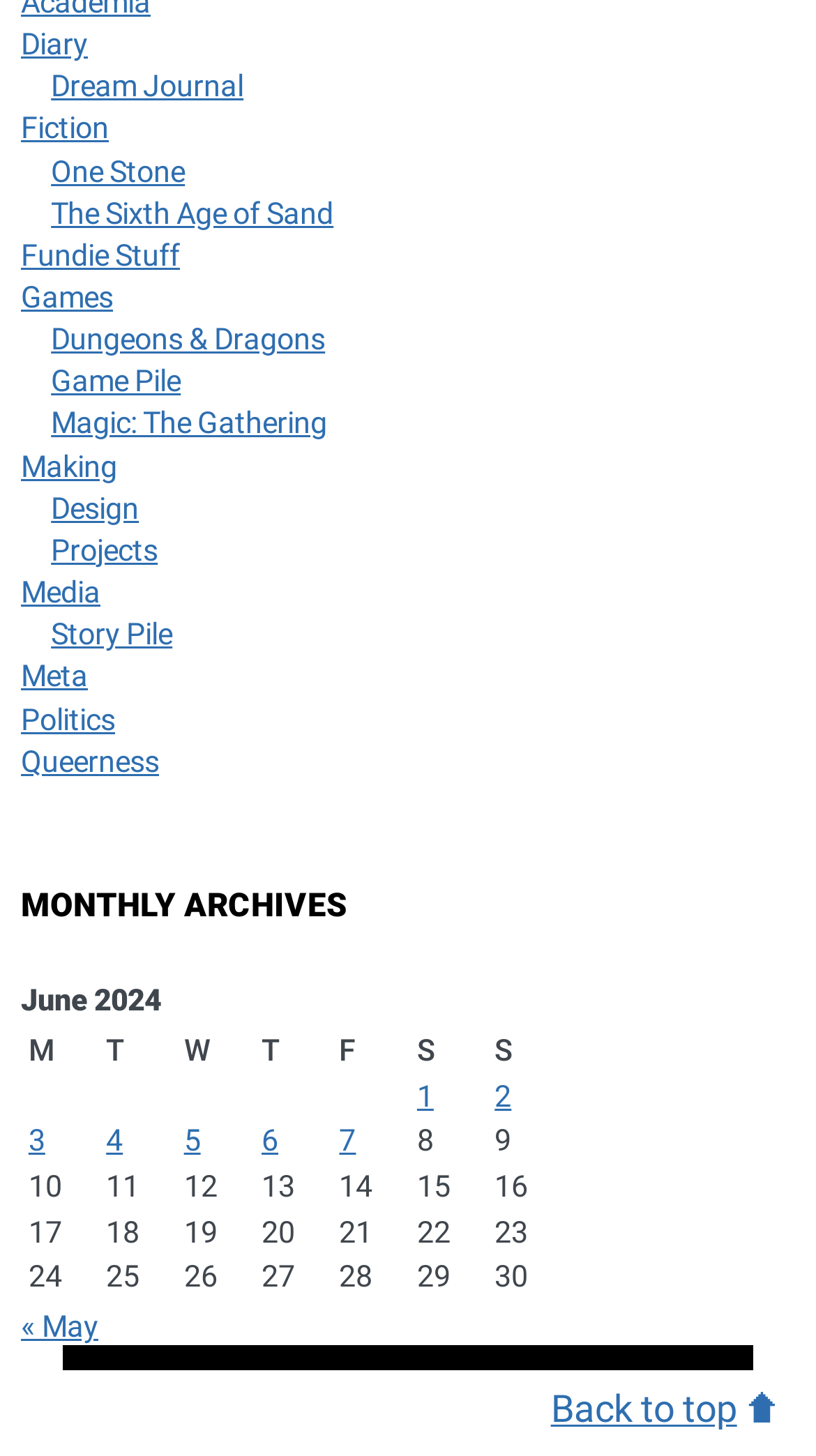How many links are there in the 'MONTHLY ARCHIVES' section?
Answer the question with a single word or phrase, referring to the image.

30